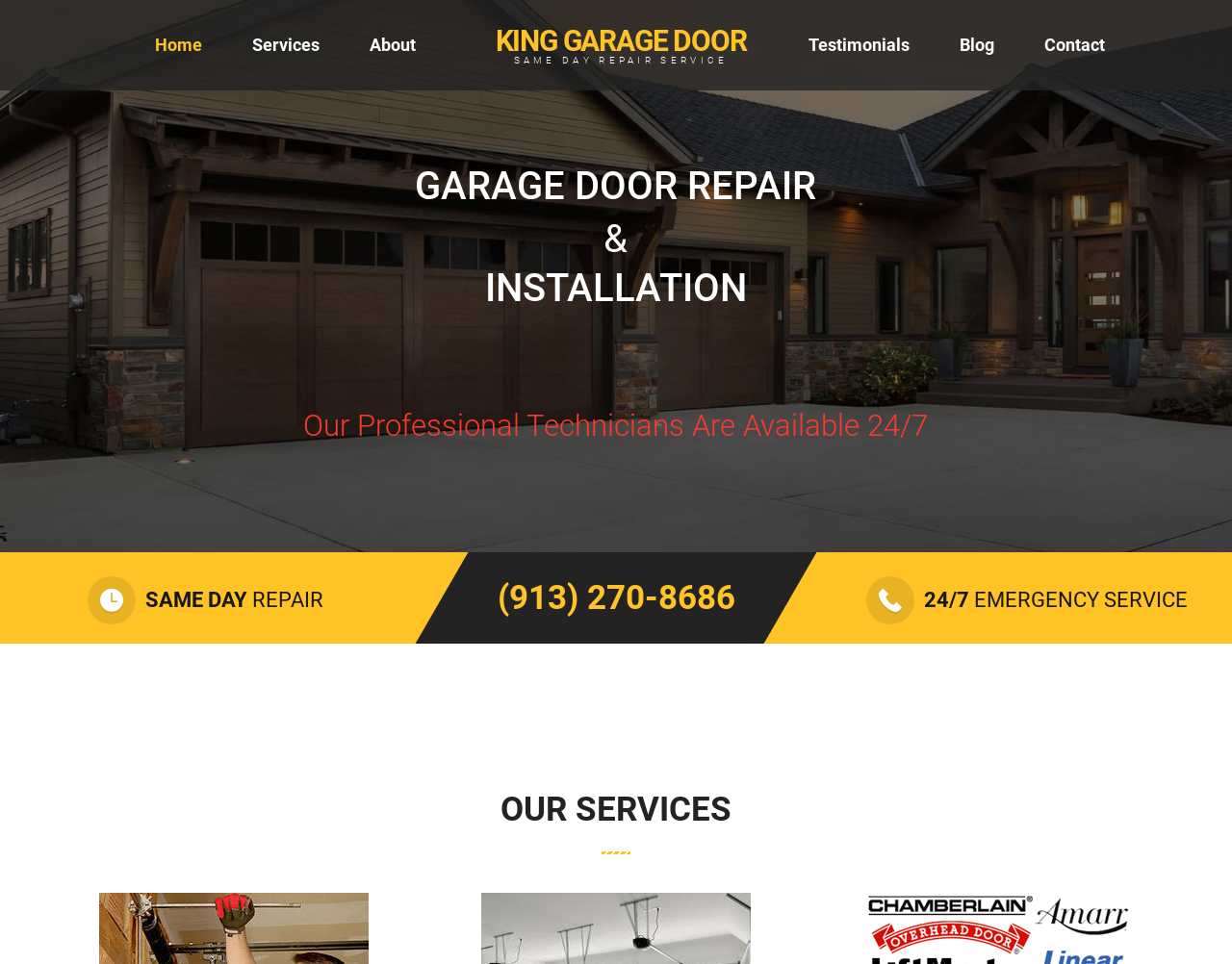Using the provided description (913) 270-8686, find the bounding box coordinates for the UI element. Provide the coordinates in (top-left x, top-left y, bottom-right x, bottom-right y) format, ensuring all values are between 0 and 1.

[0.404, 0.6, 0.596, 0.641]